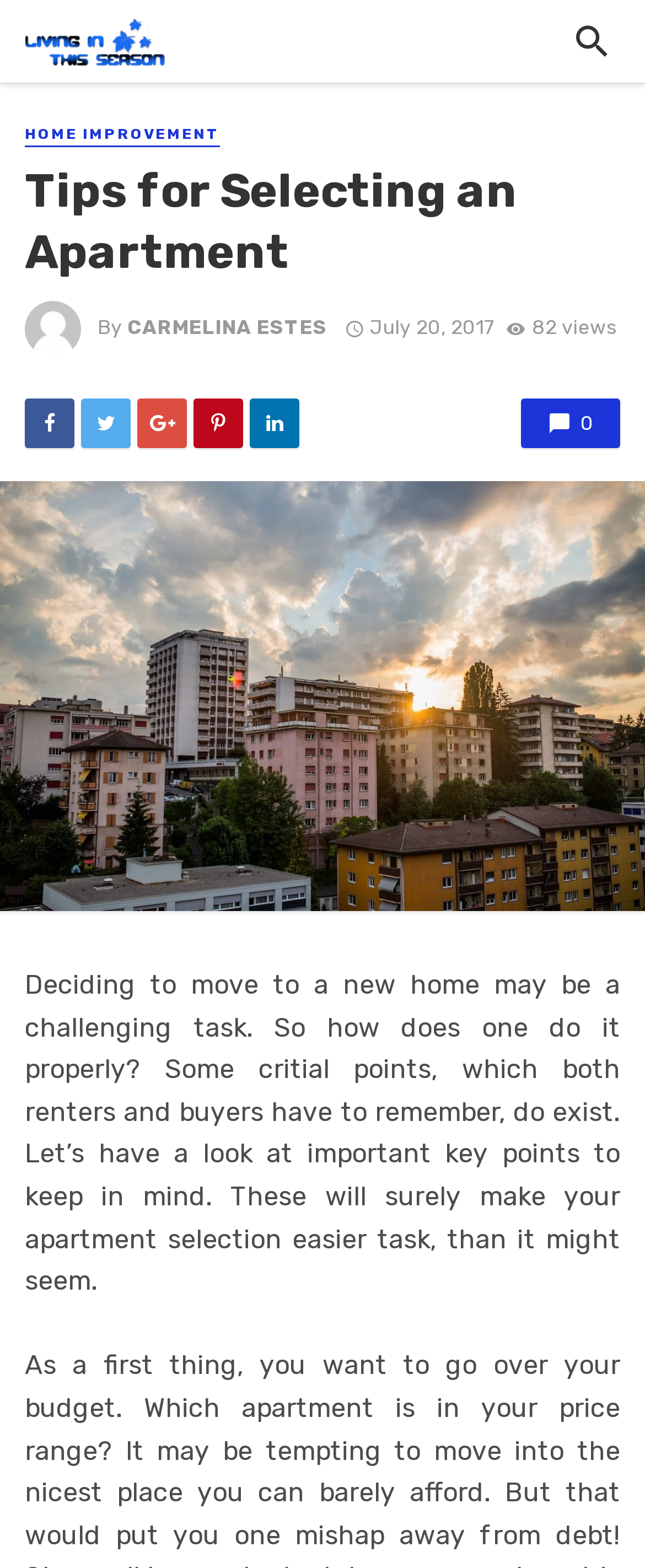Please provide the bounding box coordinates for the element that needs to be clicked to perform the instruction: "Share on Facebook". The coordinates must consist of four float numbers between 0 and 1, formatted as [left, top, right, bottom].

[0.3, 0.254, 0.377, 0.286]